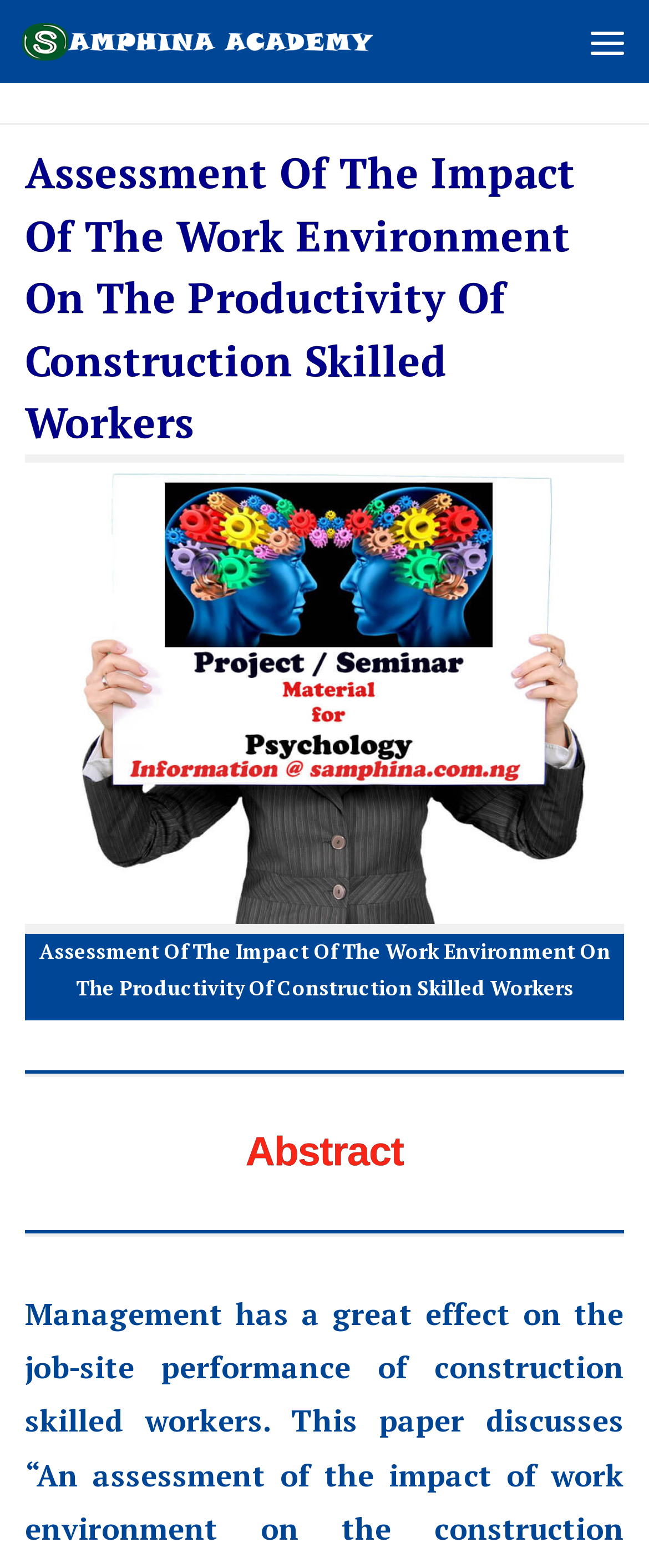Provide the bounding box for the UI element matching this description: "here".

None